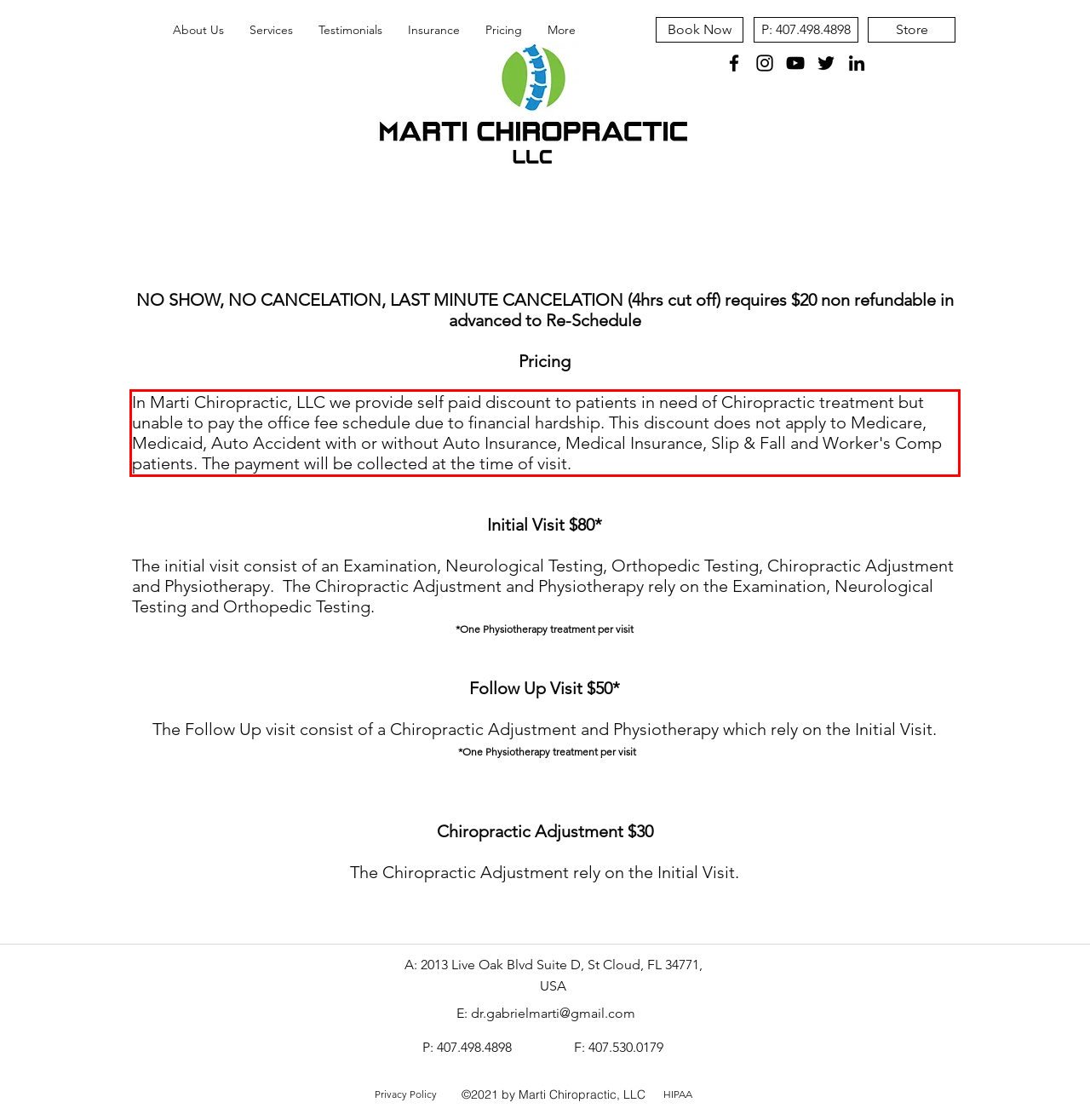Please analyze the screenshot of a webpage and extract the text content within the red bounding box using OCR.

In Marti Chiropractic, LLC we provide self paid discount to patients in need of Chiropractic treatment but unable to pay the office fee schedule due to financial hardship. This discount does not apply to Medicare, Medicaid, Auto Accident with or without Auto Insurance, Medical Insurance, Slip & Fall and Worker's Comp patients. The payment will be collected at the time of visit.